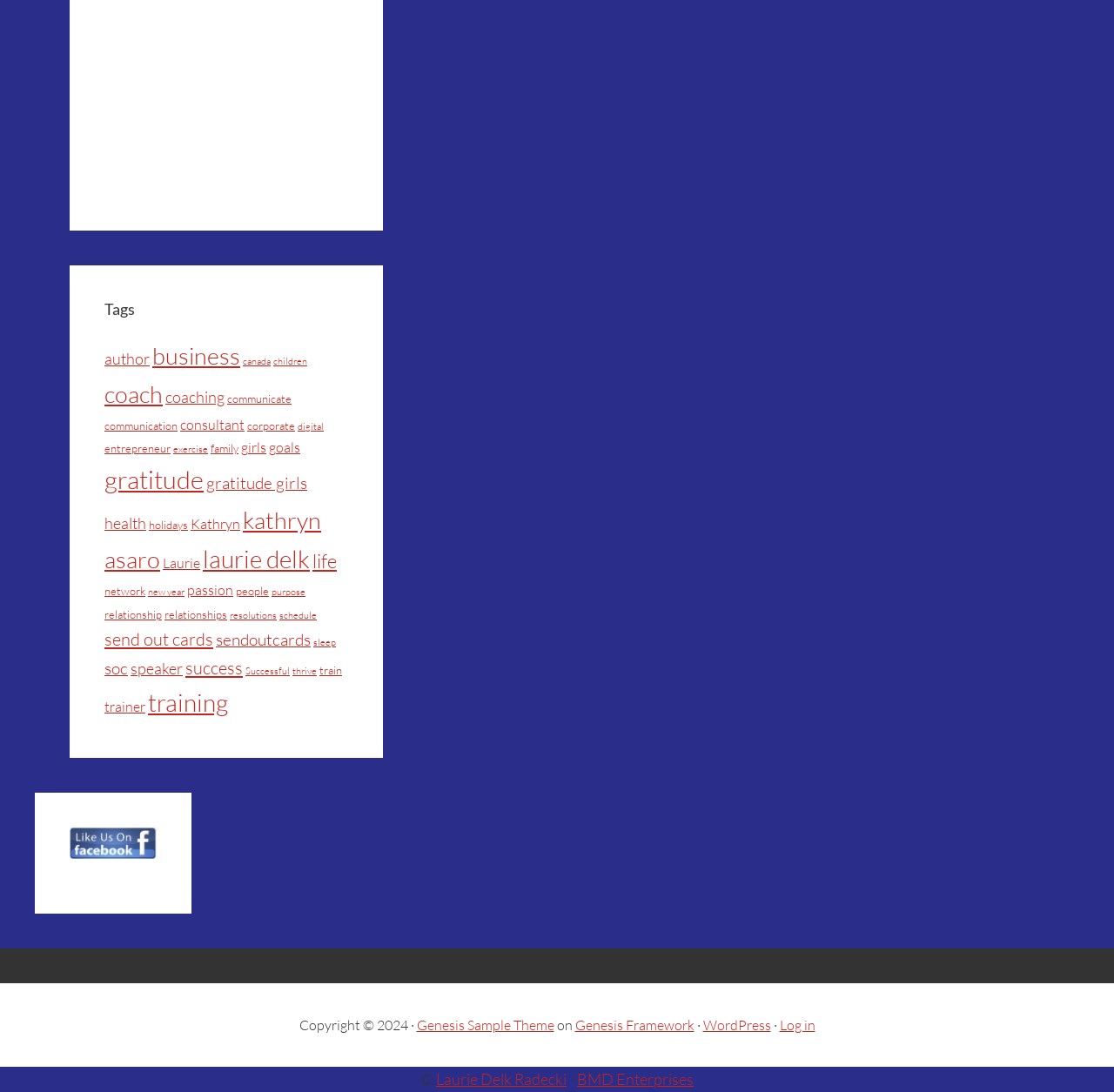Please determine the bounding box of the UI element that matches this description: BMD Enterprises. The coordinates should be given as (top-left x, top-left y, bottom-right x, bottom-right y), with all values between 0 and 1.

[0.518, 0.979, 0.623, 0.997]